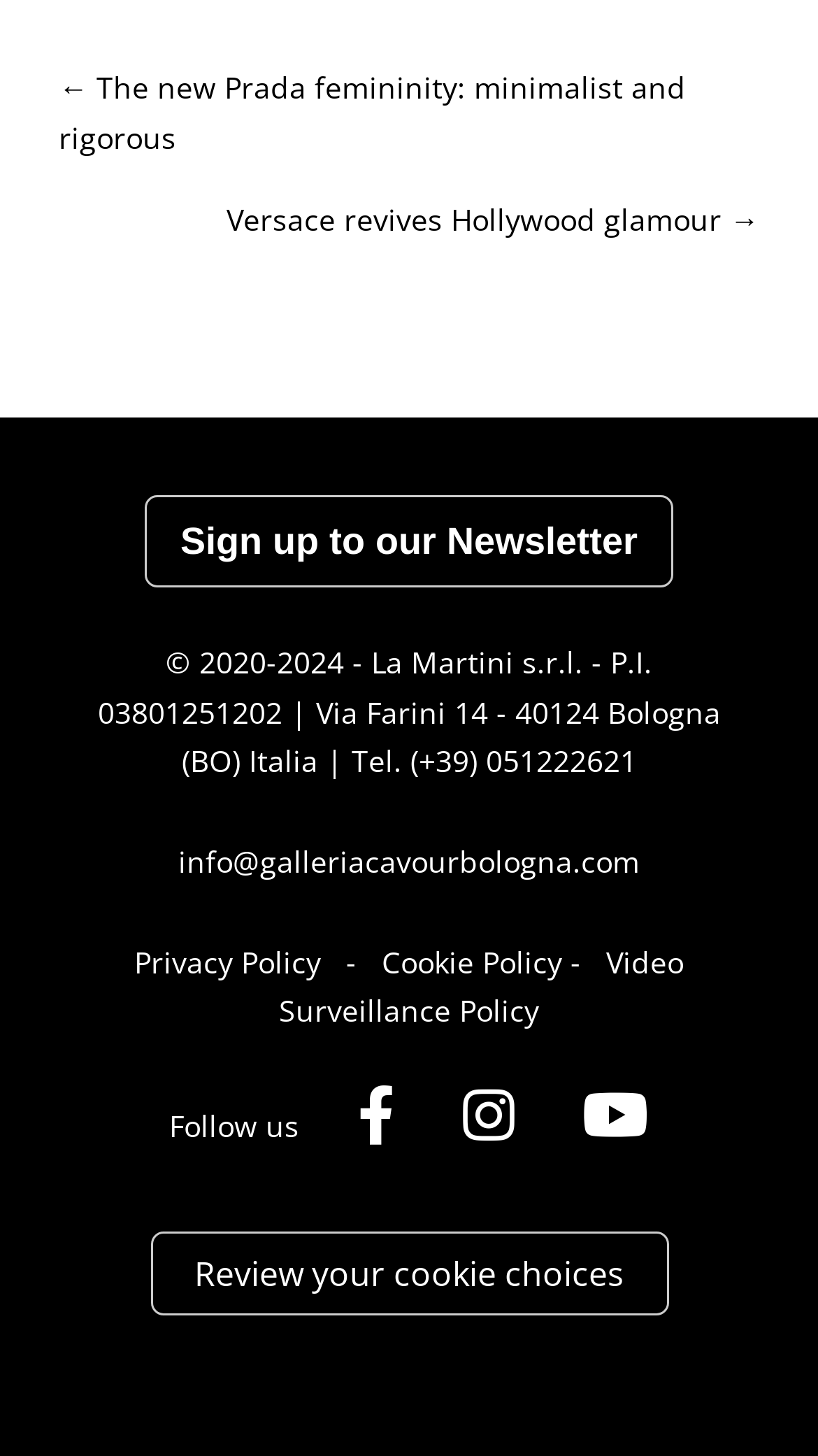Identify the bounding box coordinates for the UI element that matches this description: "Sign up to our Newsletter".

[0.177, 0.34, 0.823, 0.404]